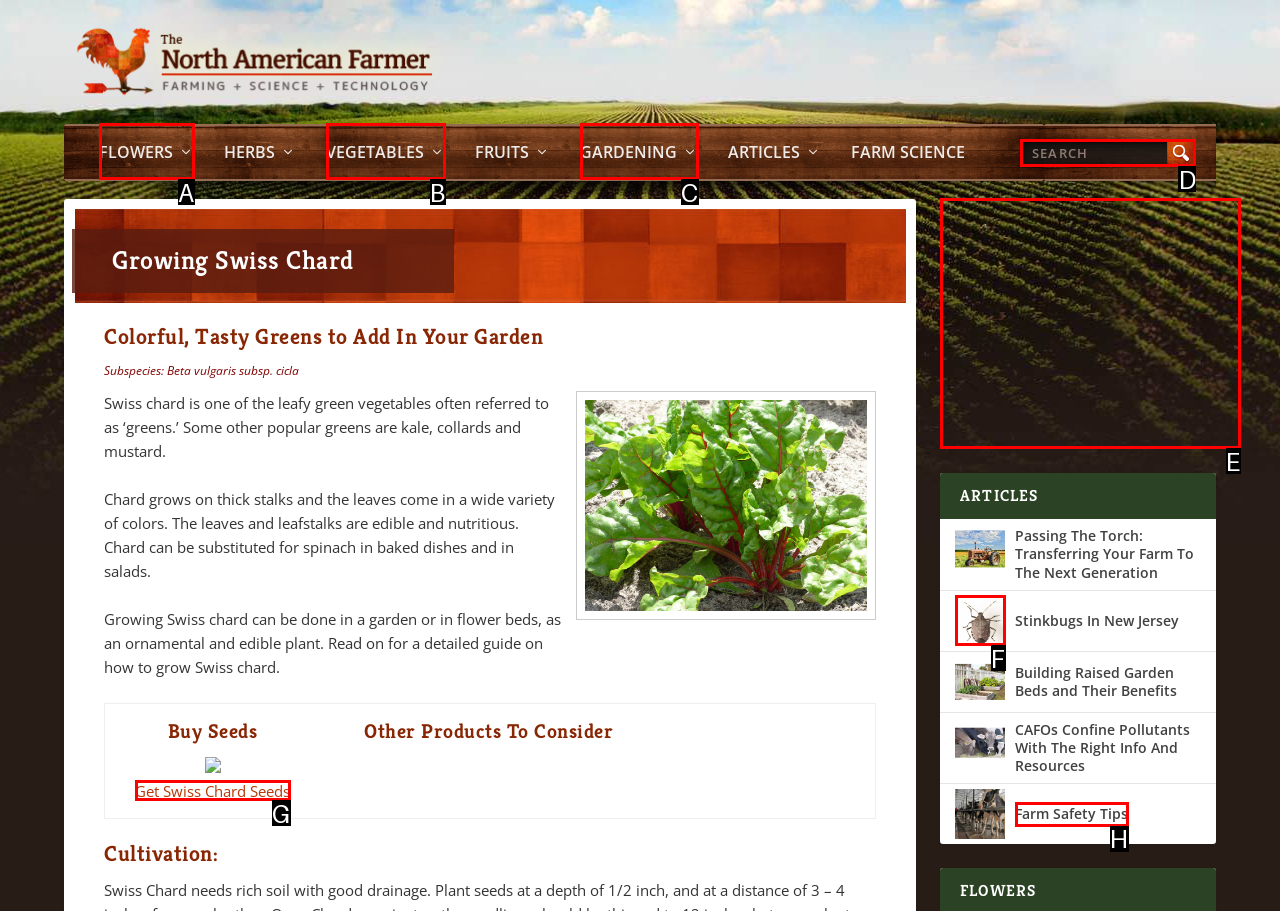Identify the correct letter of the UI element to click for this task: Search for something
Respond with the letter from the listed options.

D